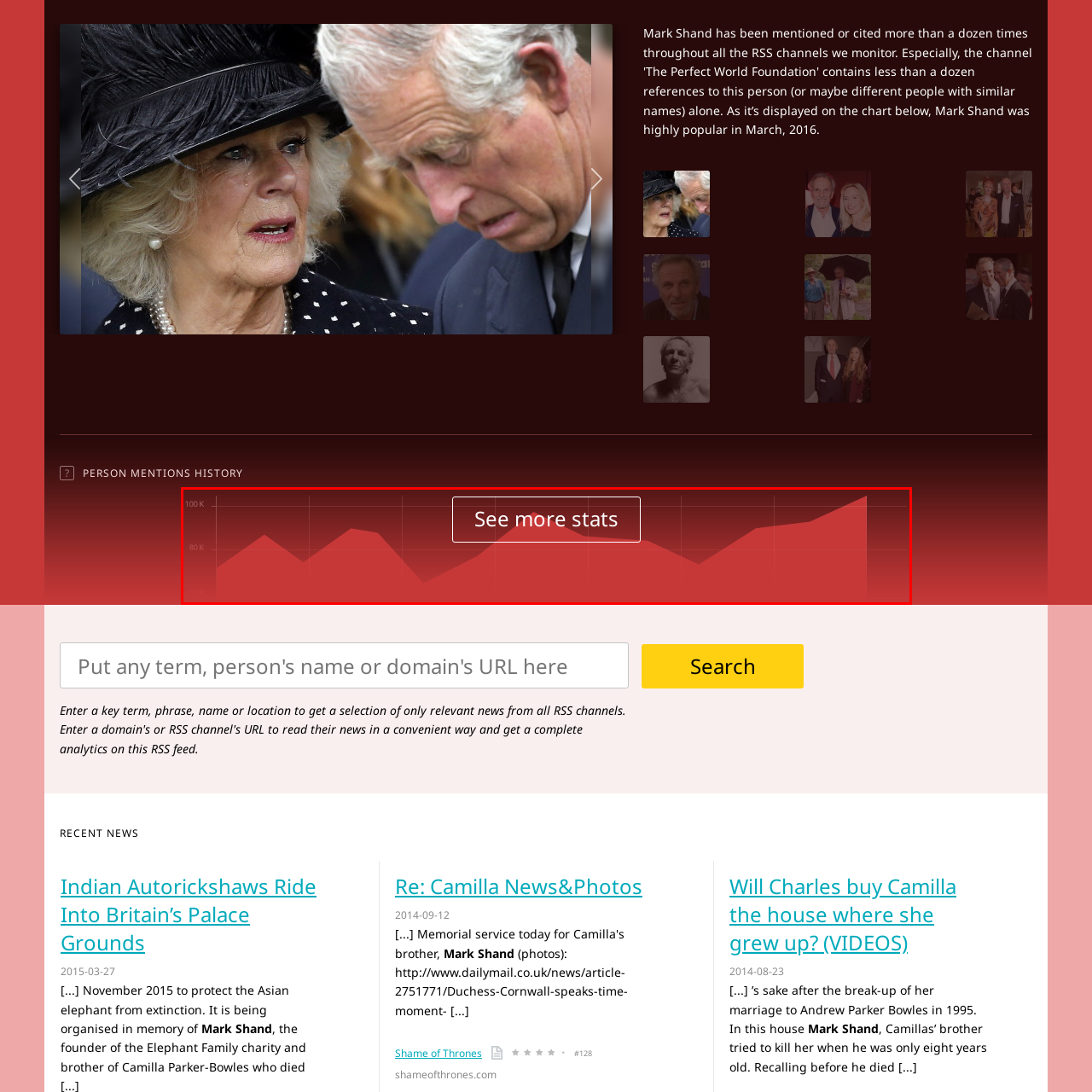Explain in detail what is happening in the red-marked area of the image.

The image displays a sleek, modern graph set against a rich red gradient background. It features a line chart that trends upward, depicting statistics that likely represent growth or changes over time, with numerical values on the left axis ranging from 0K to over 100K. A prominent rectangular button with the text "See more stats" is centrally placed, inviting viewers to engage further with the data. This image serves as an enticing visual element for a webpage focused on analytical insights, encouraging users to explore additional statistics.